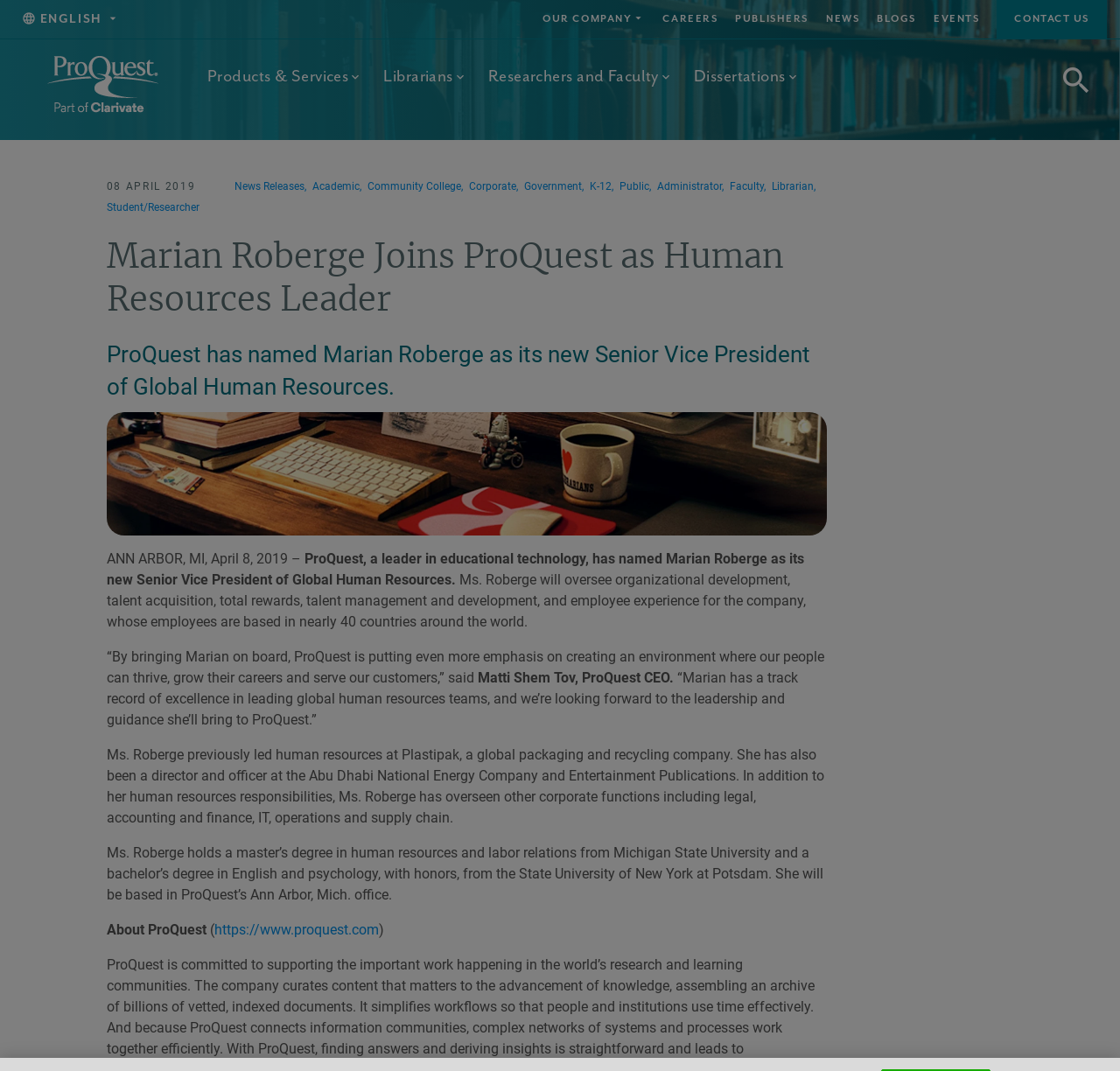Pinpoint the bounding box coordinates for the area that should be clicked to perform the following instruction: "View products and services".

[0.185, 0.061, 0.324, 0.101]